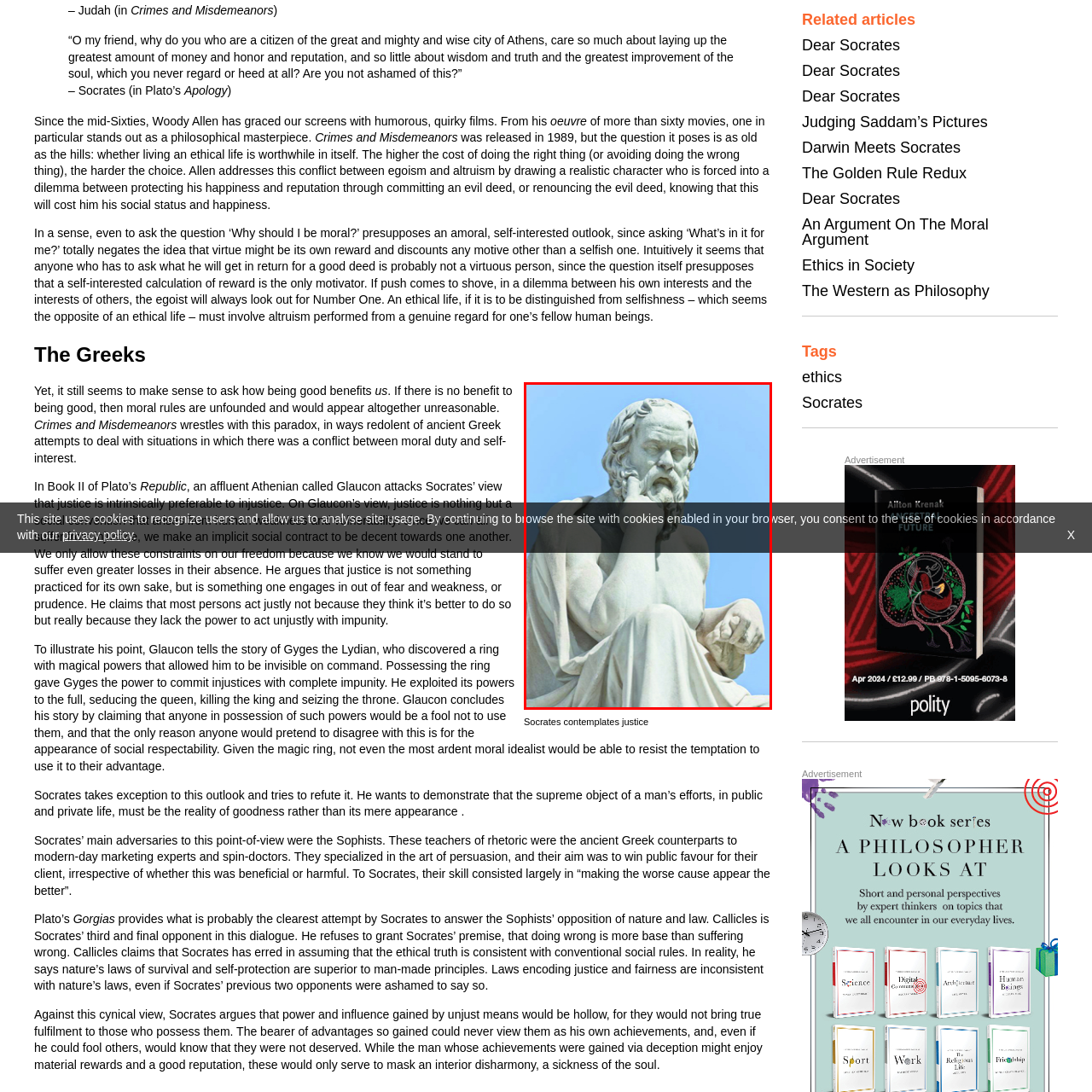Direct your attention to the area enclosed by the green rectangle and deliver a comprehensive answer to the subsequent question, using the image as your reference: 
What is the dominant color of the background?

The caption describes the background as 'serene blue', indicating that blue is the dominant color of the background.